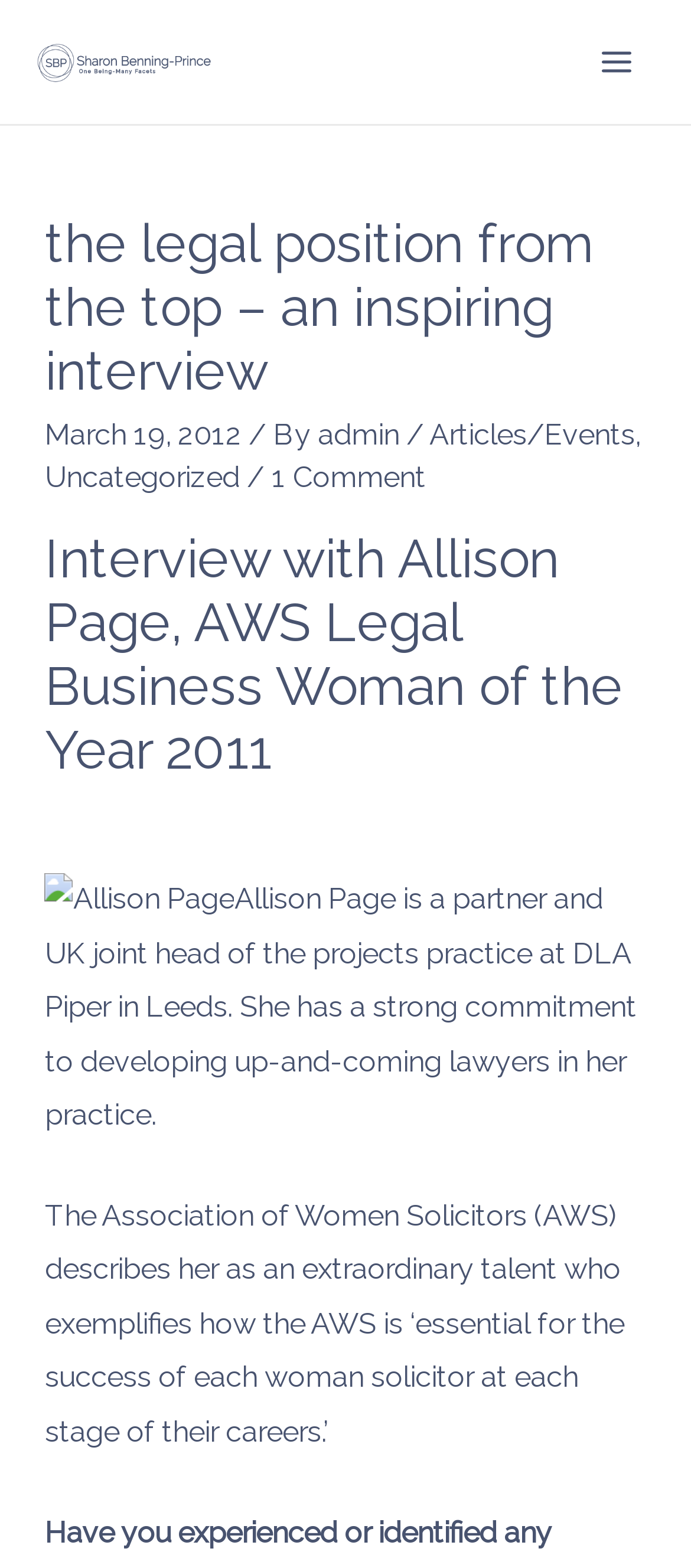Please provide a short answer using a single word or phrase for the question:
Who is the author of this article?

admin